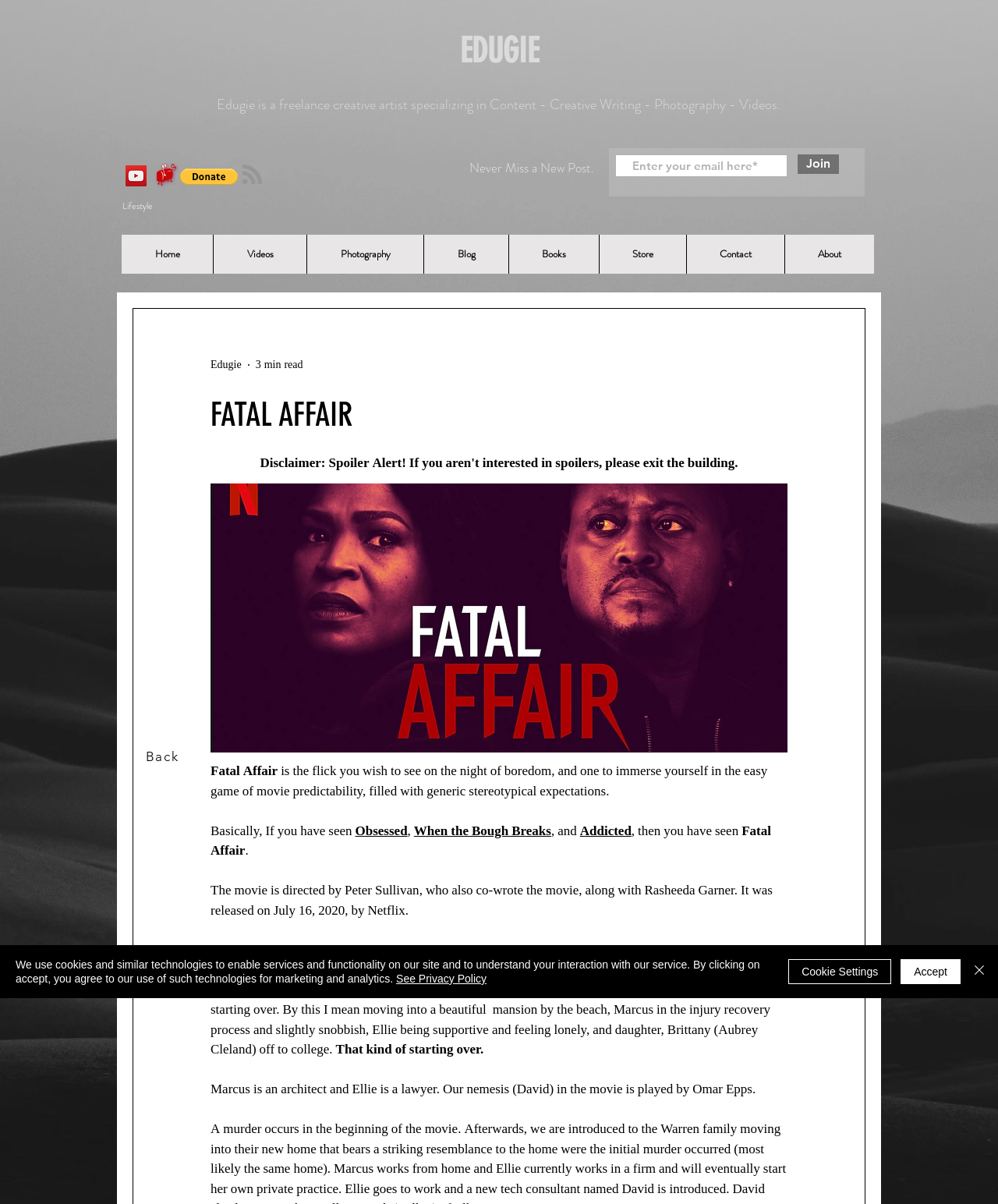Find the bounding box of the UI element described as follows: "Contact".

[0.688, 0.195, 0.786, 0.227]